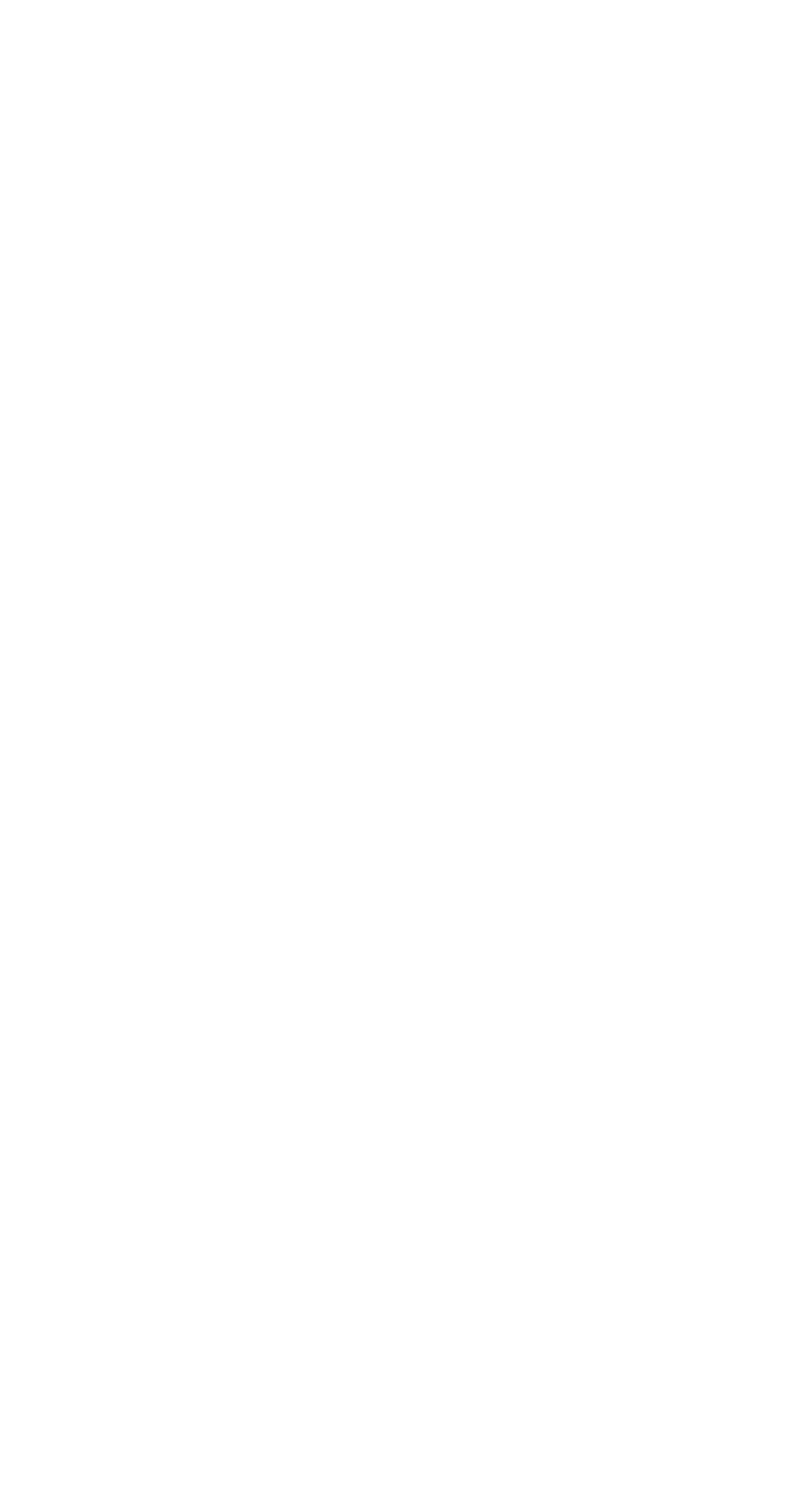Give a one-word or short-phrase answer to the following question: 
What is the company name mentioned?

British Telecommunications